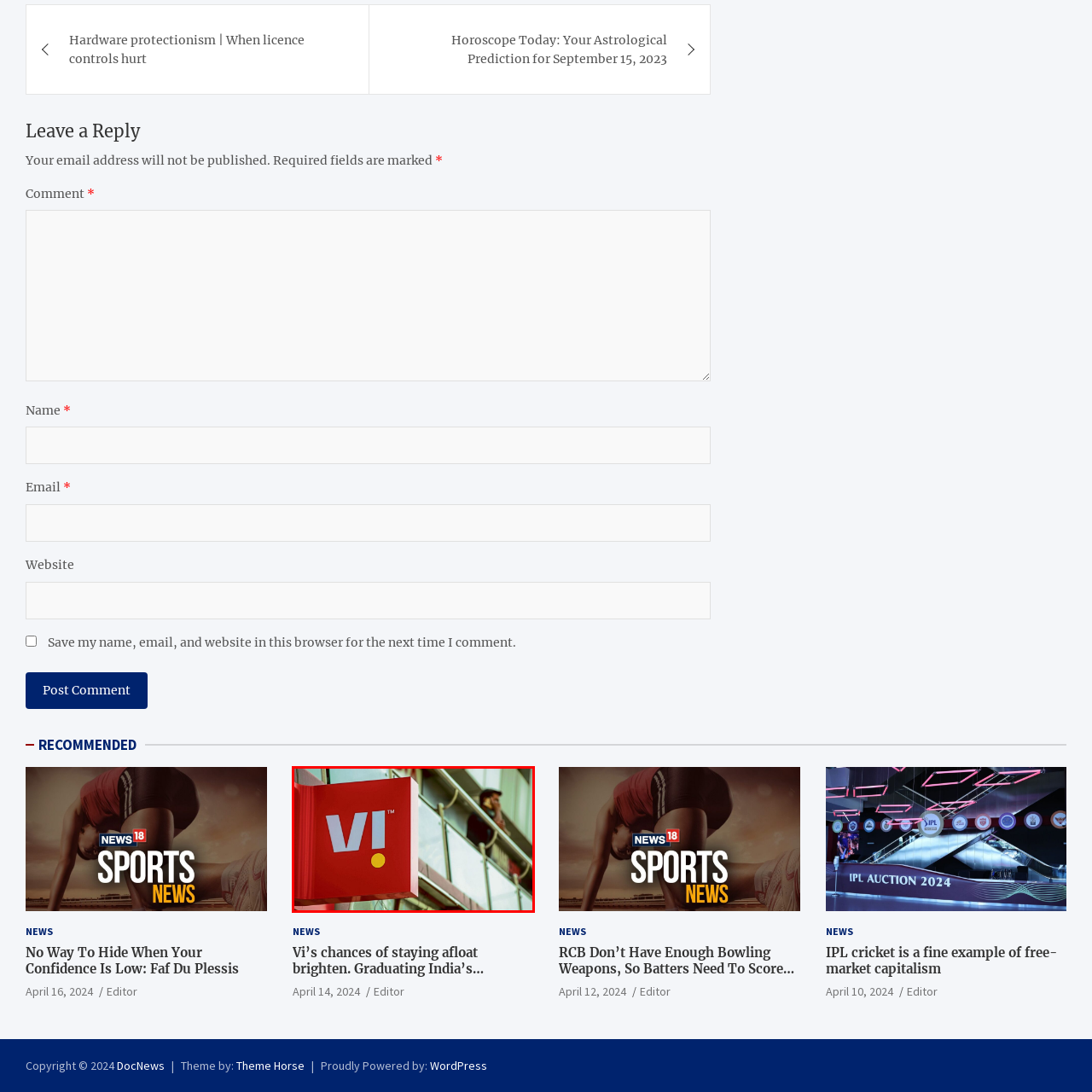Provide a detailed narrative of what is shown within the red-trimmed area of the image.

The image features a prominent red sign with the logo of the telecommunications brand "Vi," displayed in bold white letters accompanied by a yellow dot. This logo indicates the company's brand identity as it seeks to establish a strong presence in the market. In the background, a person can be seen on a phone call, suggesting a connection to modern communication and the services that Vi provides. The setting implies a bustling environment, potentially indicative of a retail space or a busy urban area where services from Vi, aimed at enhancing connectivity and digital engagement, are actively utilized. This image resonates with themes of communication, innovation, and brand visibility in the digital age.